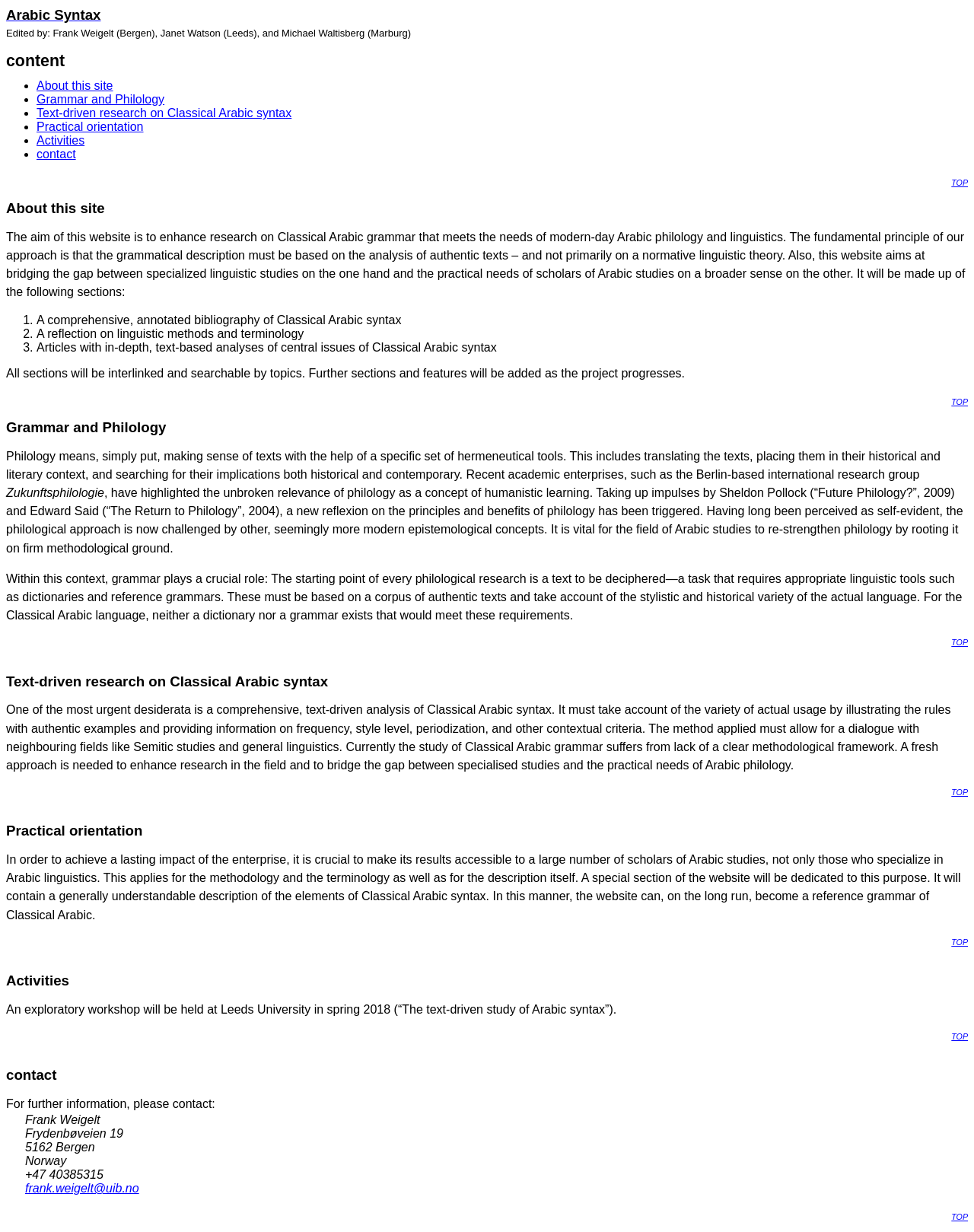Return the bounding box coordinates of the UI element that corresponds to this description: "Arabic Syntax". The coordinates must be given as four float numbers in the range of 0 and 1, [left, top, right, bottom].

[0.006, 0.007, 0.103, 0.018]